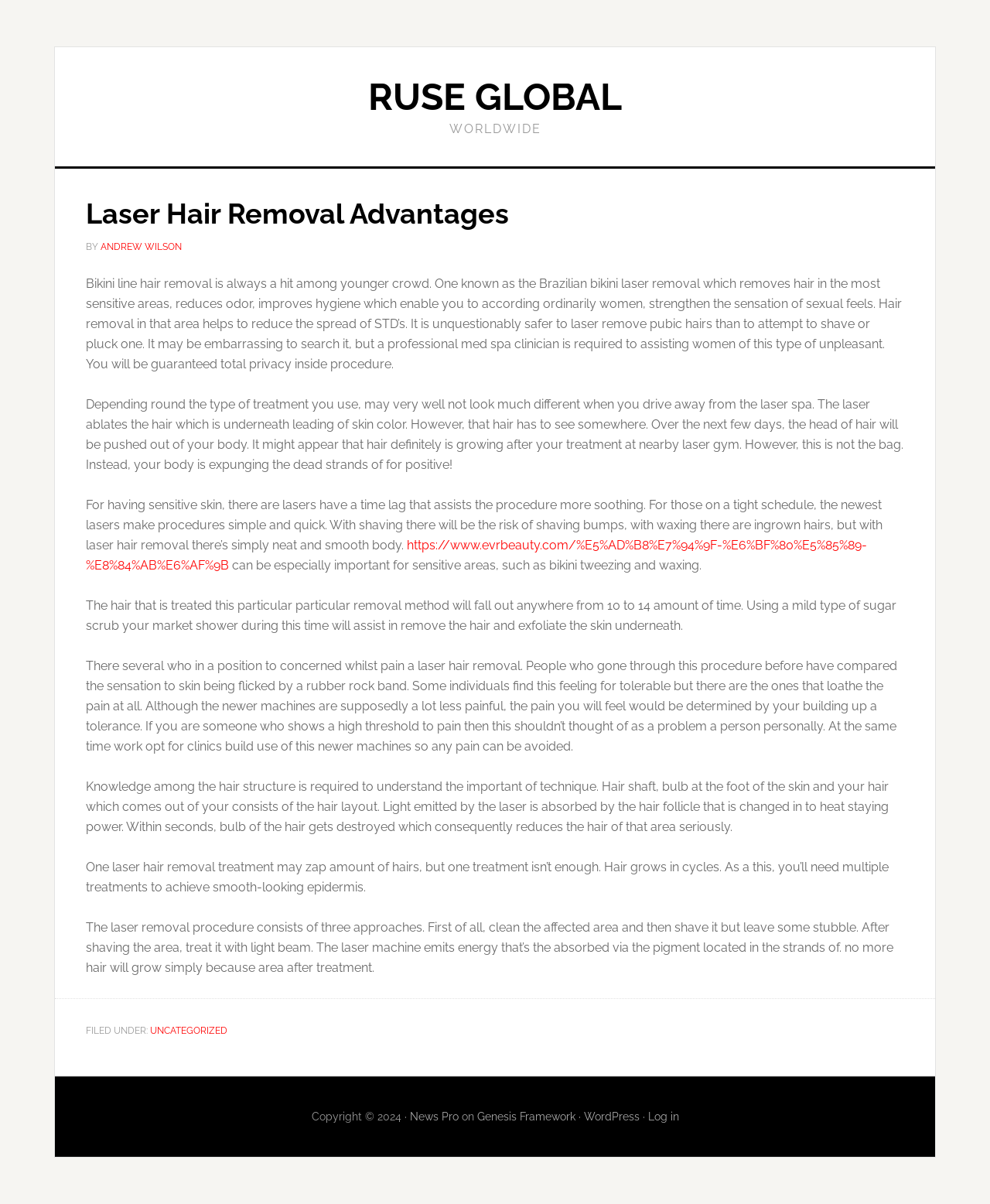Provide the bounding box coordinates in the format (top-left x, top-left y, bottom-right x, bottom-right y). All values are floating point numbers between 0 and 1. Determine the bounding box coordinate of the UI element described as: BACK TO TOP

None